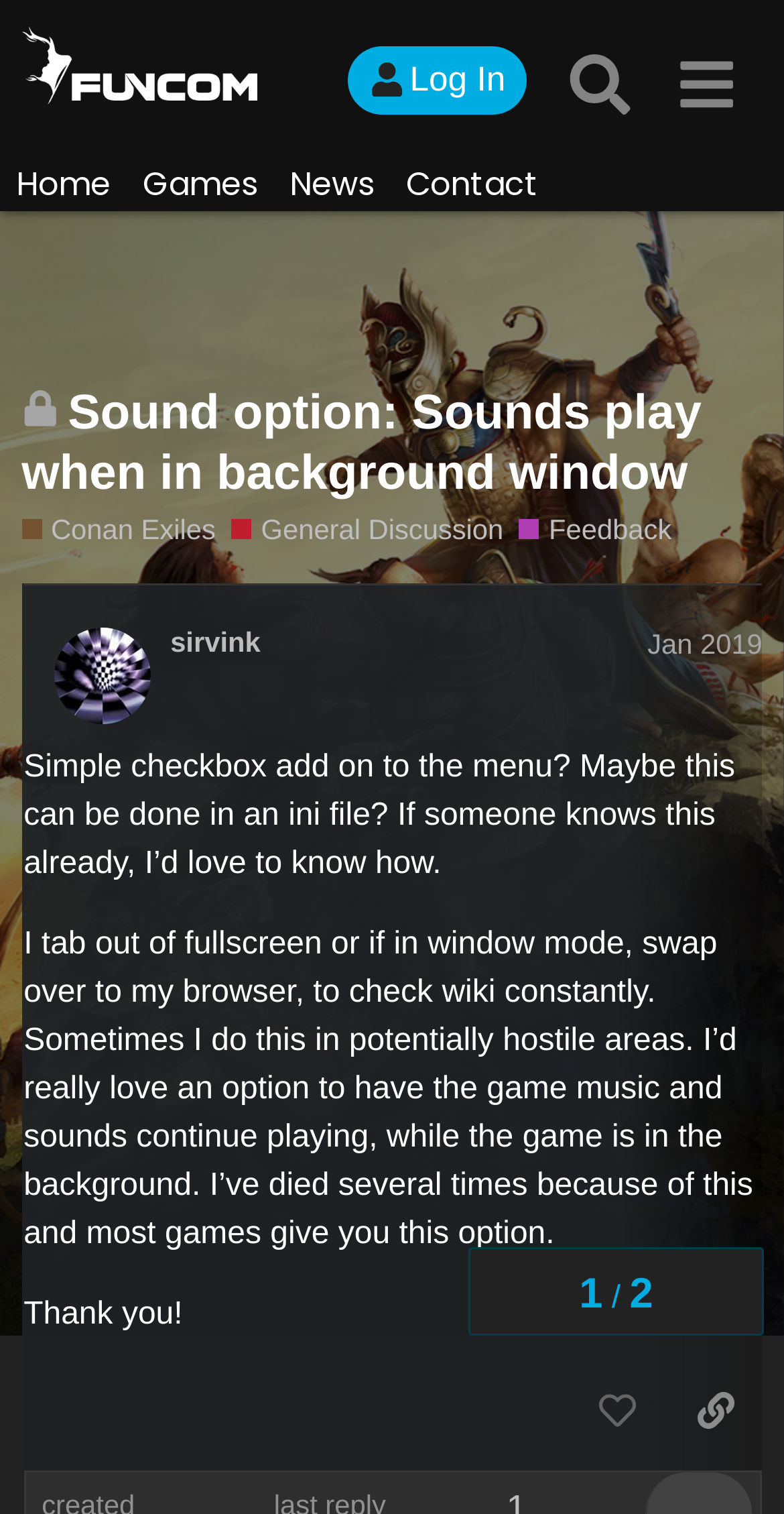Look at the image and write a detailed answer to the question: 
What is the topic of the current discussion?

The topic of the current discussion can be found in the heading 'This topic is closed; it no longer accepts new replies Sound option: Sounds play when in background window'. This heading is a child element of the root element and is located at the top of the webpage.